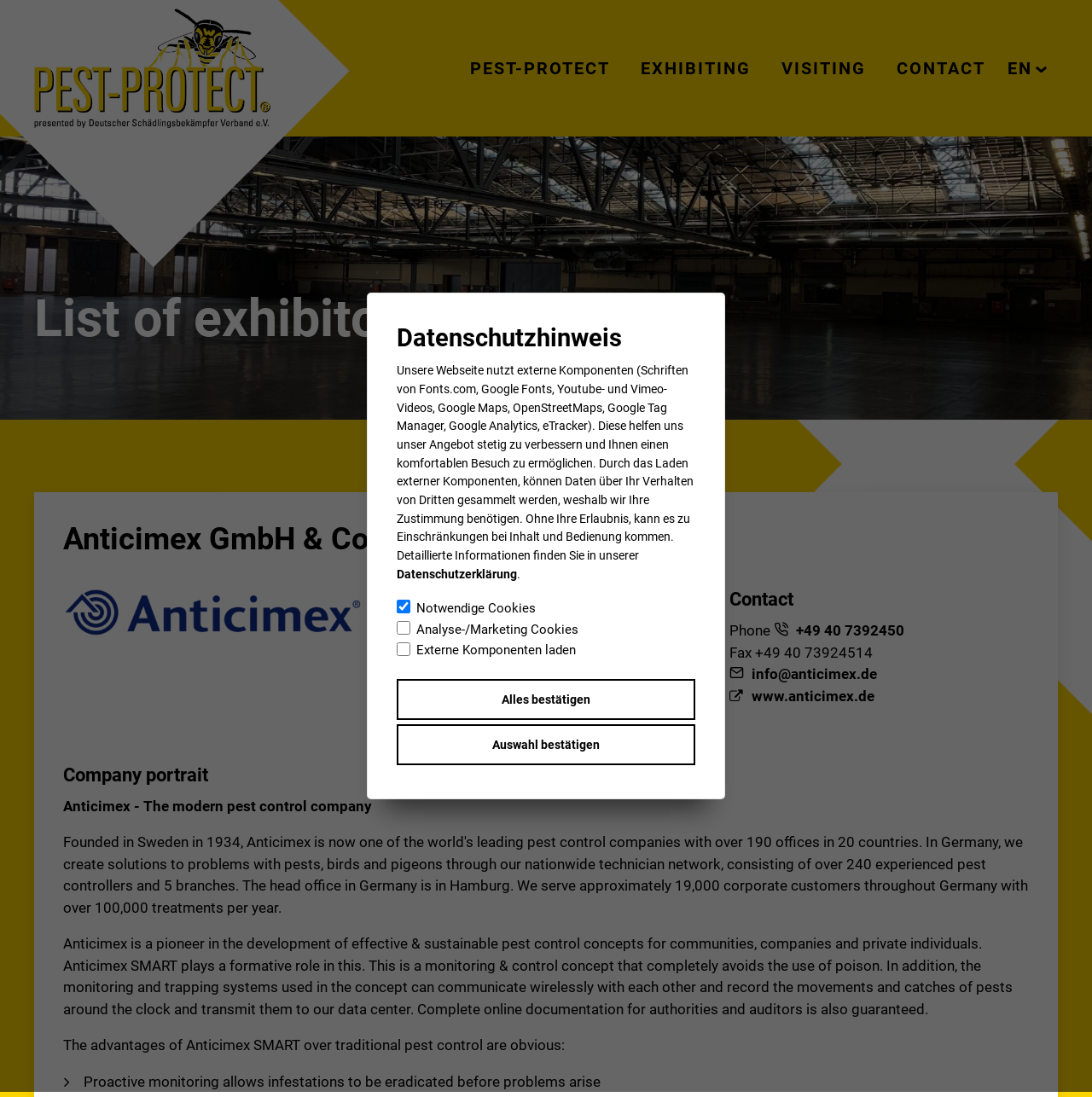What is the company name?
Refer to the screenshot and respond with a concise word or phrase.

Anticimex GmbH & Co. KG